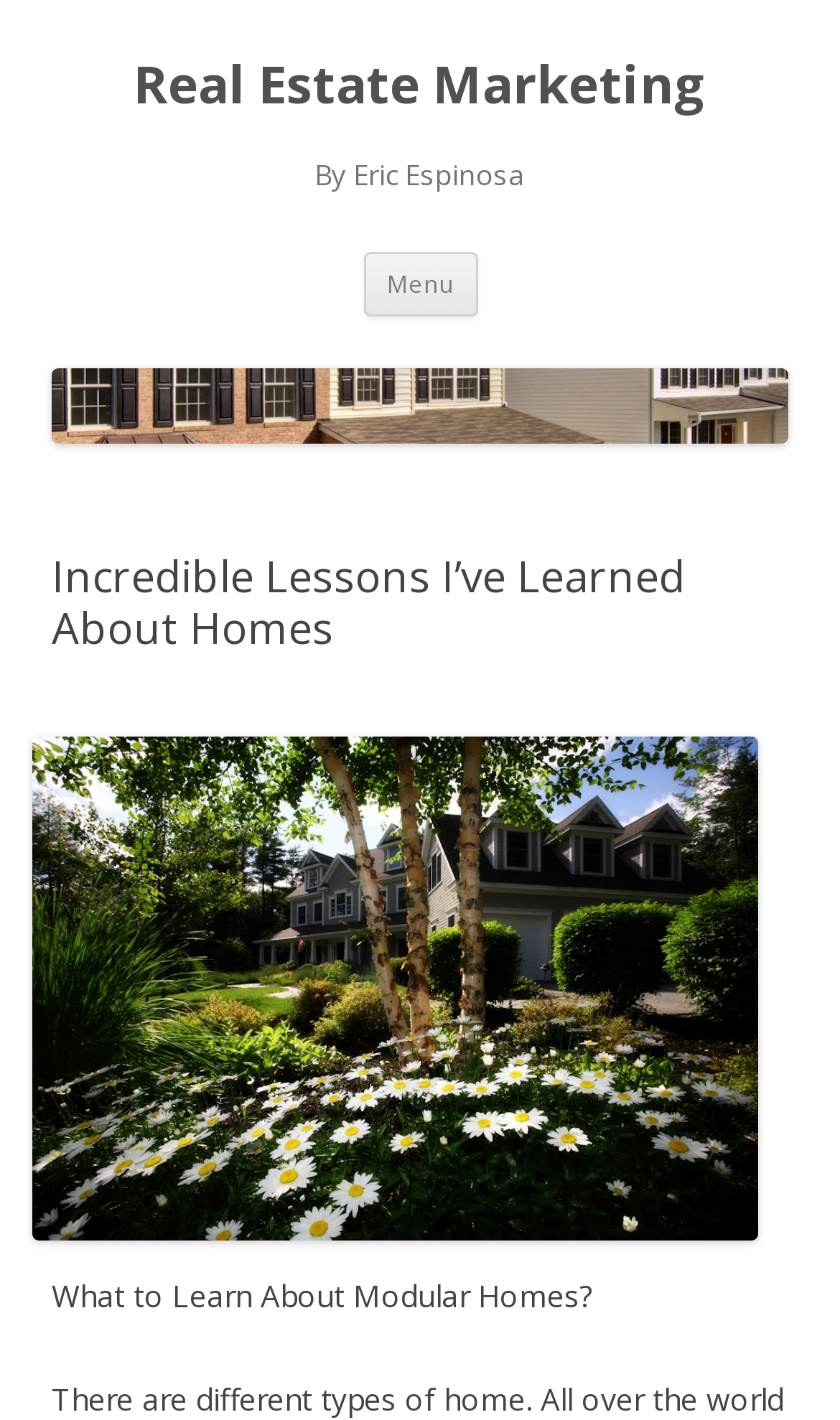Please answer the following question using a single word or phrase: 
What is the author of the article?

Eric Espinosa